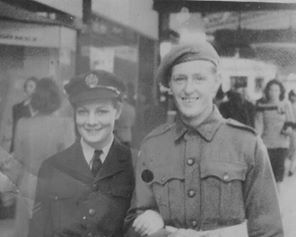Explain the image in a detailed and thorough manner.

This nostalgic black and white photograph captures a joyful moment in Martin Place, Sydney, on the day Leo purchased a ring. The image features a woman in military attire, standing side by side with a man dressed in a military uniform. Both are smiling broadly, embodying a sense of happiness and camaraderie amidst the bustling backdrop of the city. The faded details of the photo suggest it is a treasured memory, likely taken around the time of significant personal milestones, such as an engagement or celebration of love during a time of service. The vibrant atmosphere of the busy street behind them enhances the sense of anticipation and excitement that permeates this special occasion.